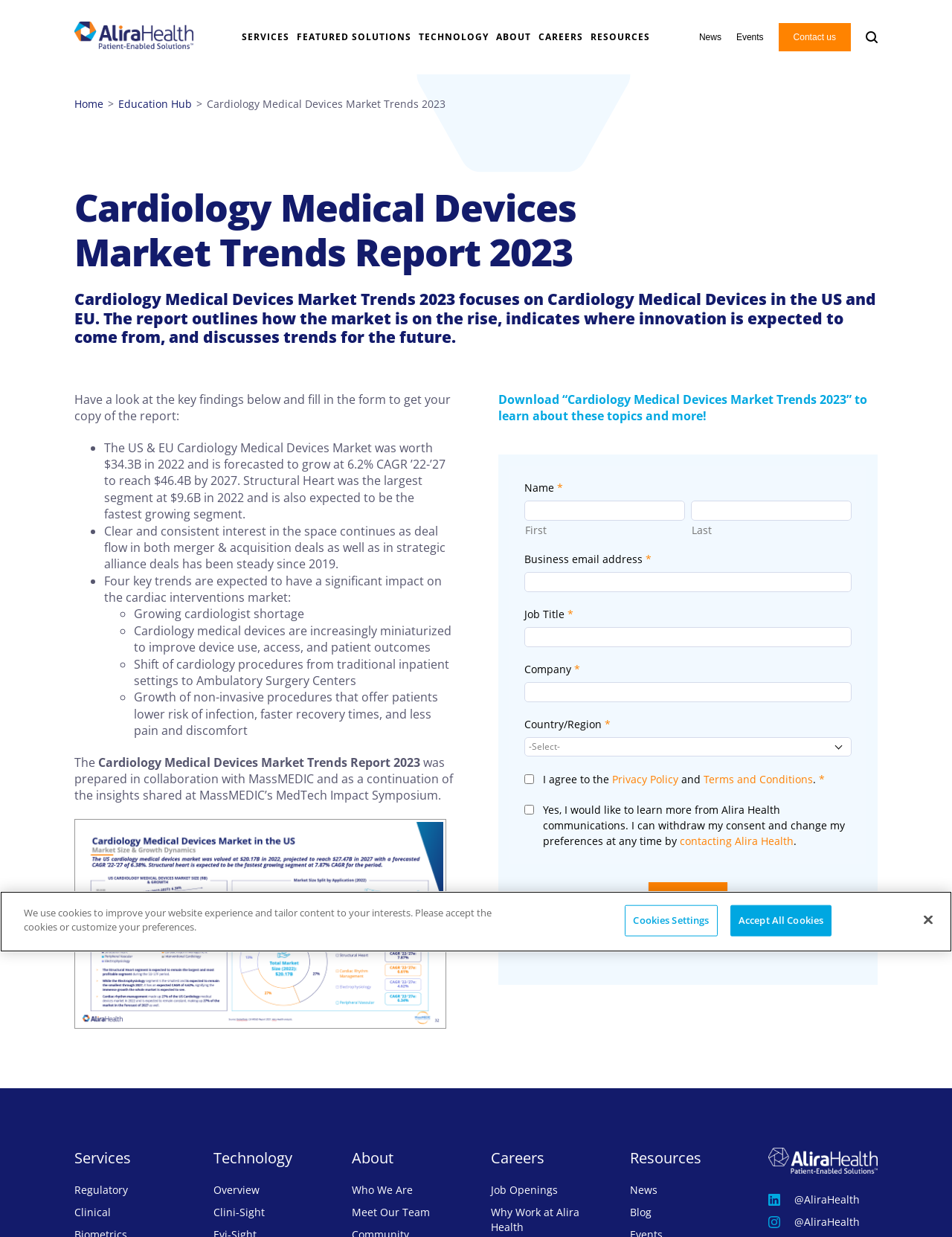Summarize the webpage in an elaborate manner.

The webpage is about the Cardiology Medical Devices Market Trends Report 2023, provided by Alira Health. At the top left corner, there is the Alira Health logo, followed by a navigation menu with links to SERVICES, FEATURED SOLUTIONS, TECHNOLOGY, ABOUT, CAREERS, and RESOURCES. Below the navigation menu, there is a main section that takes up most of the page.

In the main section, there is a heading that reads "Cardiology Medical Devices Market Trends Report 2023" and a brief description of the report. Below the heading, there is a paragraph that summarizes the report's content, including the market growth trends, areas of investment, and outlook.

The report's key findings are listed below, including the market size and growth rate, deal flow in merger and acquisition deals, and four key trends expected to impact the cardiac interventions market. These trends include the growing cardiologist shortage, miniaturization of cardiology medical devices, shift of cardiology procedures to Ambulatory Surgery Centers, and growth of non-invasive procedures.

To the right of the key findings, there is an image related to the Cardiac Devices Market Trends US 2023. Below the image, there is a call-to-action to download the report.

At the bottom of the page, there are links to SERVICES, TECHNOLOGY, ABOUT, CAREERS, and RESOURCES, each with sub-links to more specific topics. There is also a section with social media links and a logo of Alira Health.

Finally, there is a privacy notice at the bottom of the page, which informs users about the use of cookies and provides options to customize cookie preferences or accept all cookies.